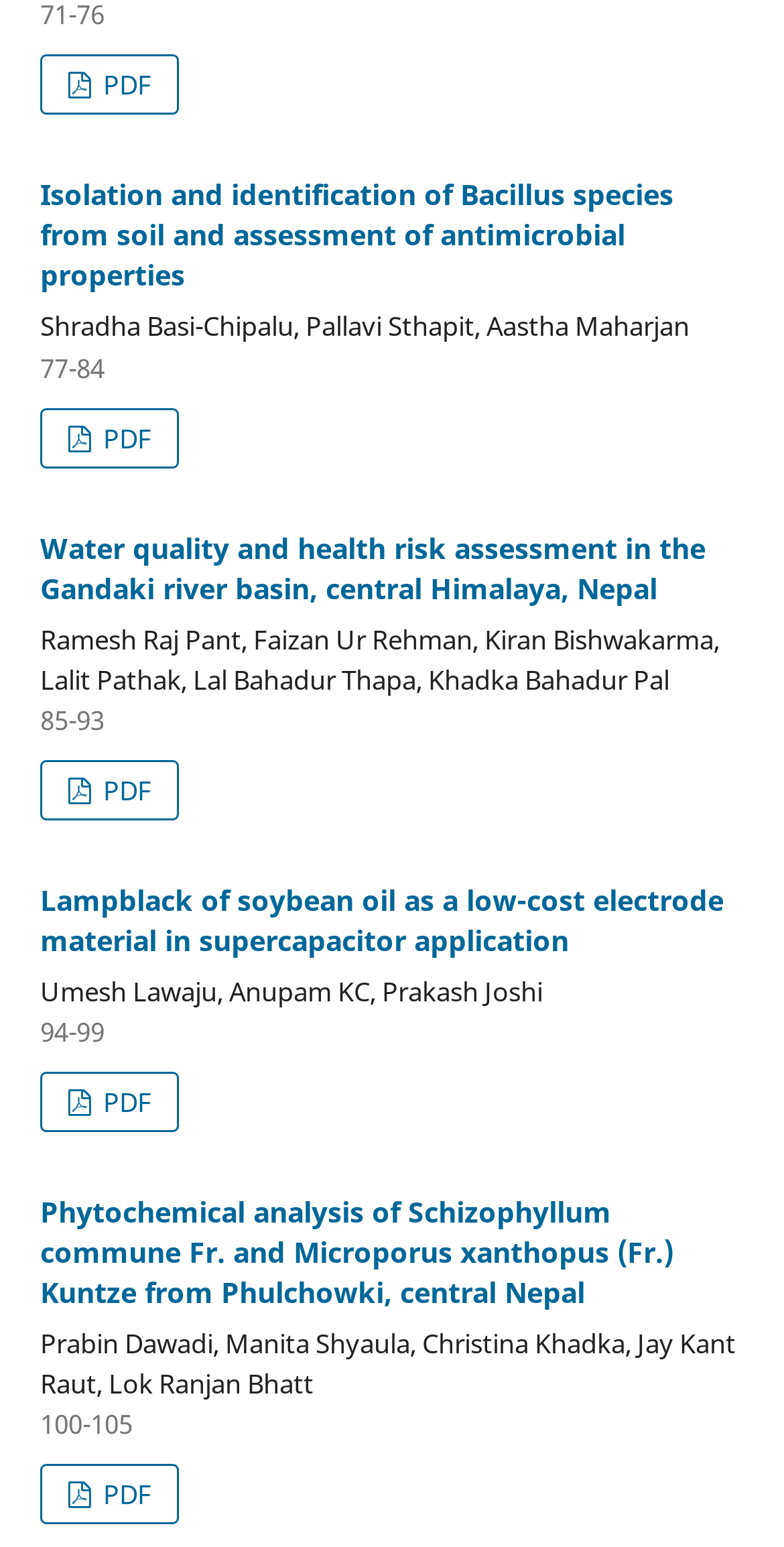Please determine the bounding box coordinates of the clickable area required to carry out the following instruction: "Access the article 'Lampblack of soybean oil as a low-cost electrode material in supercapacitor application'". The coordinates must be four float numbers between 0 and 1, represented as [left, top, right, bottom].

[0.051, 0.569, 0.923, 0.619]